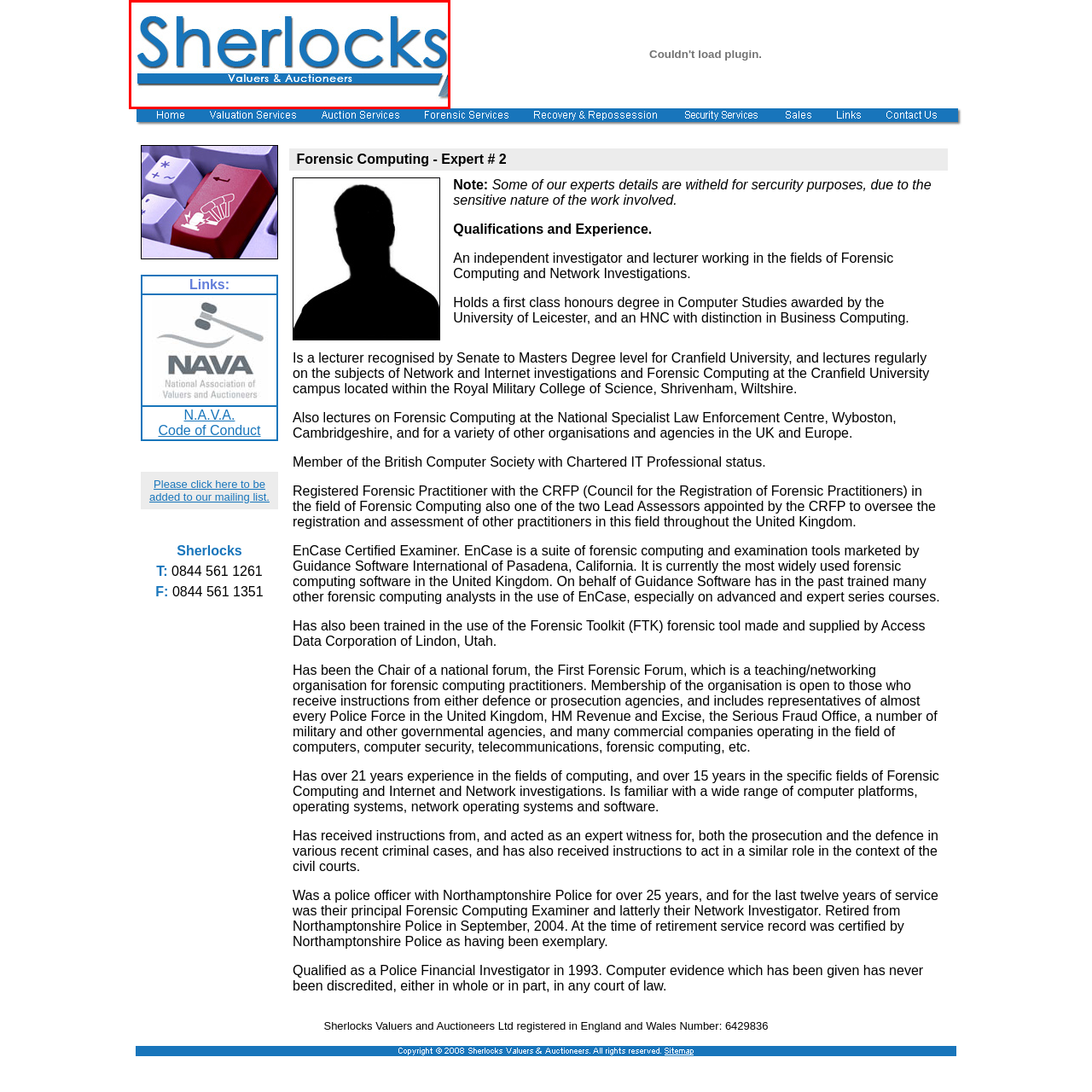What services does the company specialize in? Please look at the image within the red bounding box and provide a one-word or short-phrase answer based on what you see.

Valuation and auction services